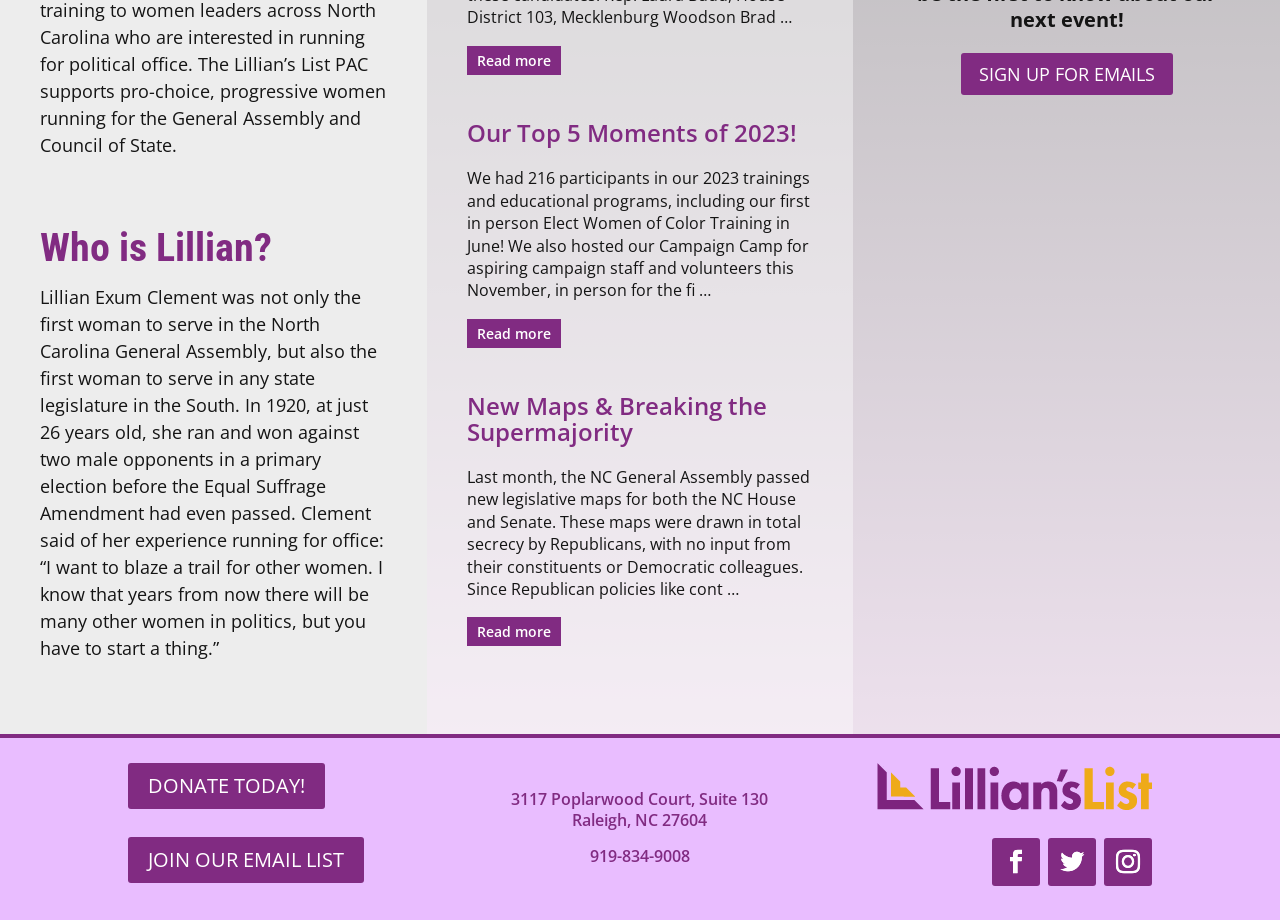Find the bounding box coordinates of the element you need to click on to perform this action: 'Read more about Lillian Exum Clement'. The coordinates should be represented by four float values between 0 and 1, in the format [left, top, right, bottom].

[0.365, 0.05, 0.438, 0.081]